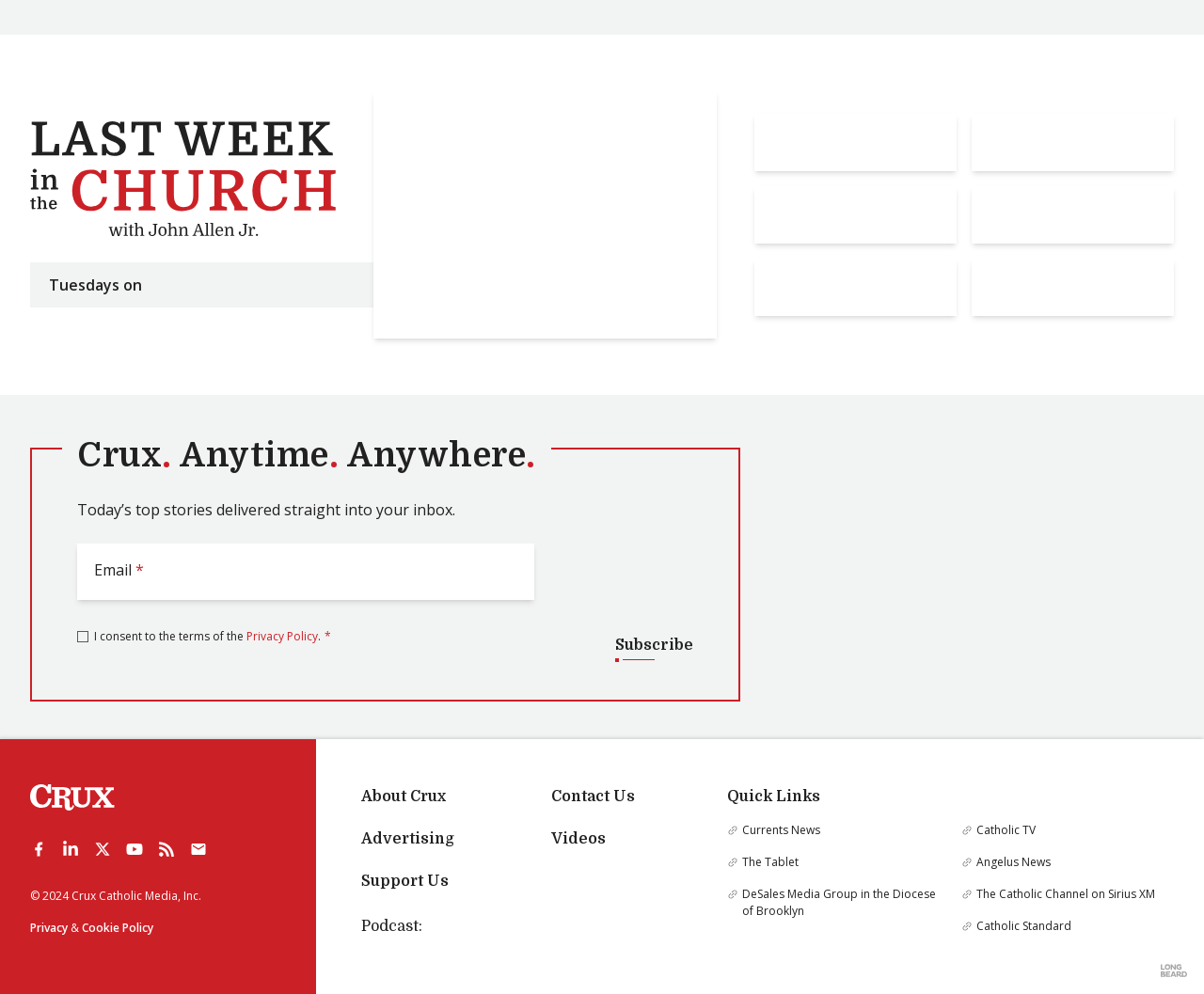What are the social media platforms available?
Provide a concise answer using a single word or phrase based on the image.

Facebook, LinkedIn, Twitter, YouTube